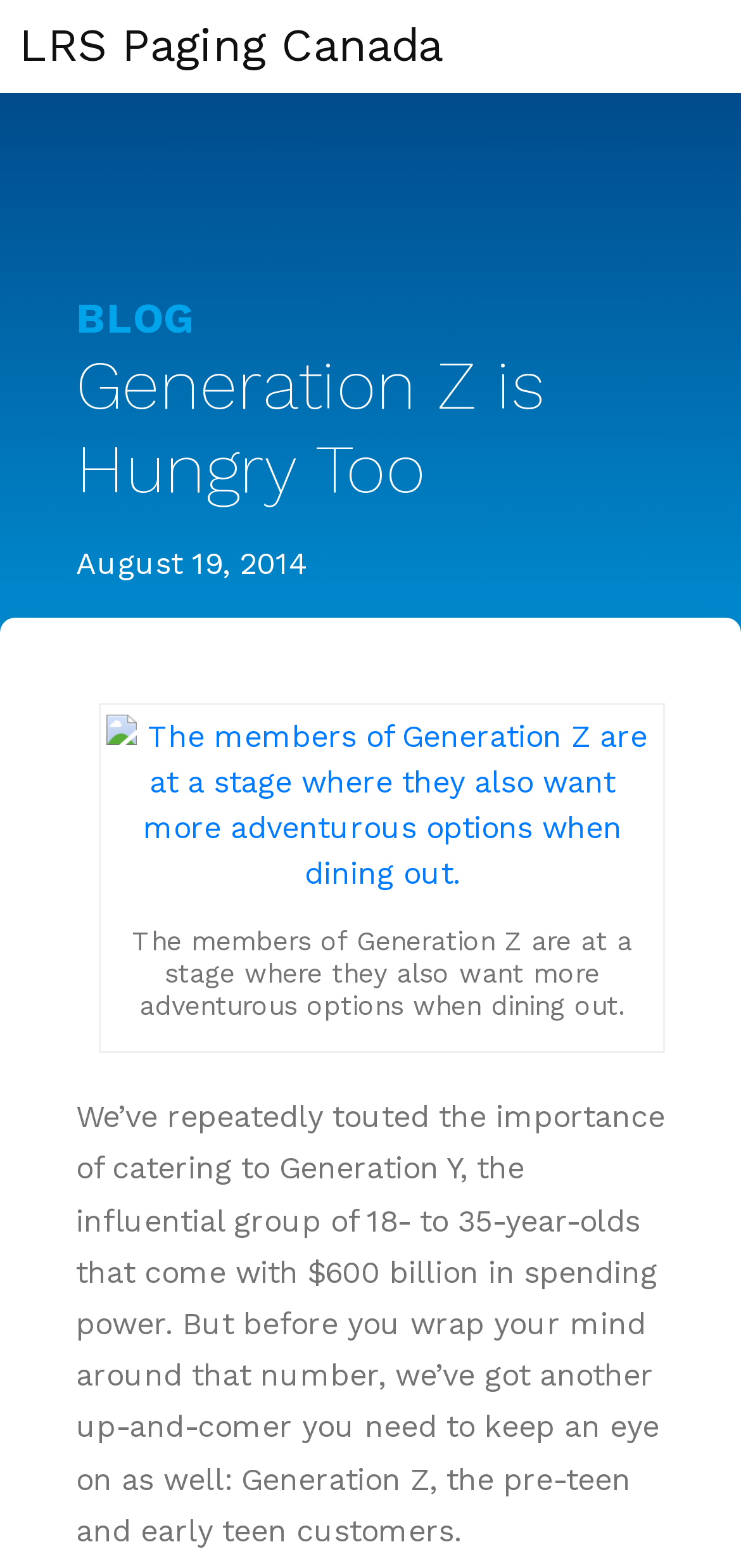Kindly respond to the following question with a single word or a brief phrase: 
What is the name of the blog?

LRS Paging Canada